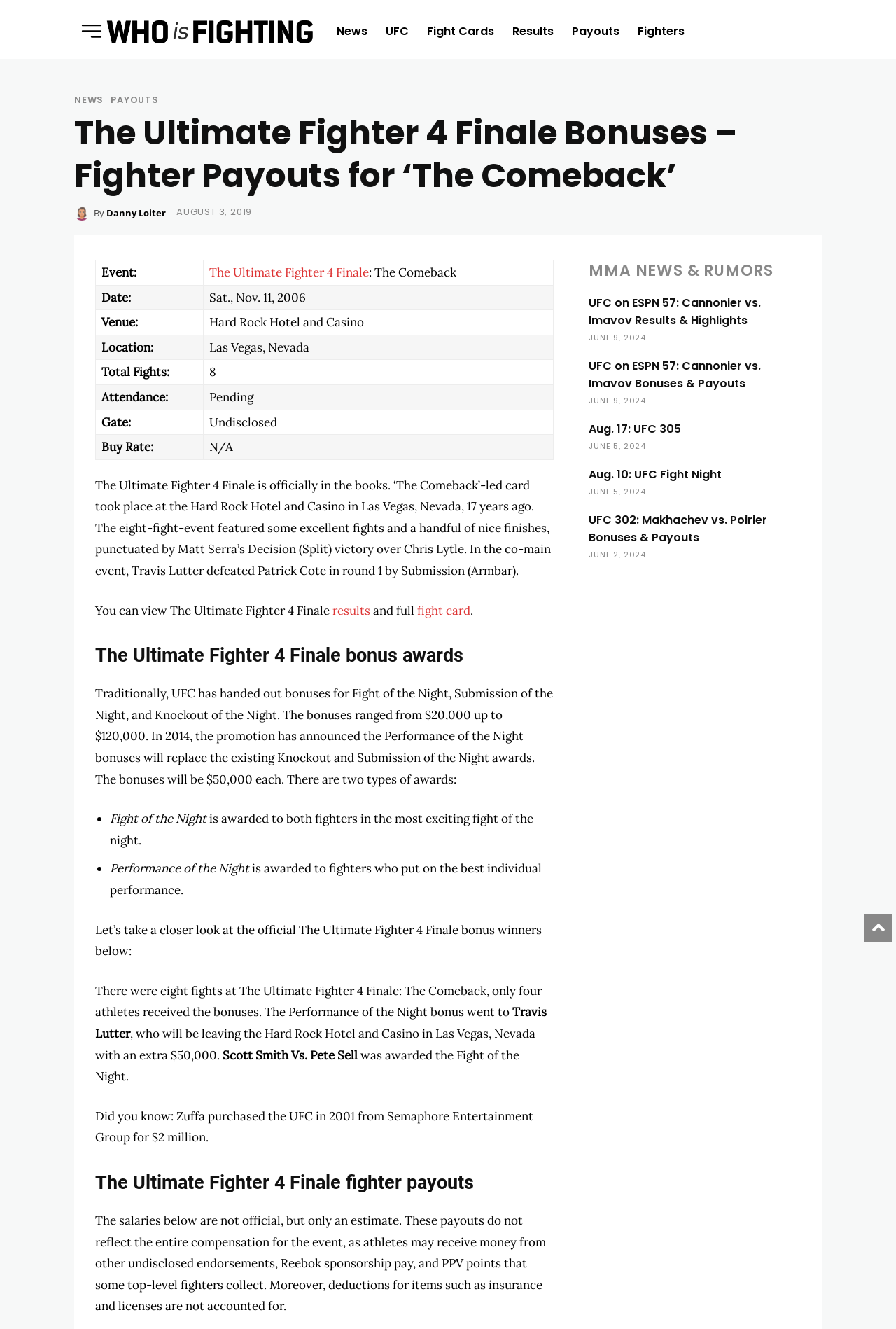Can you specify the bounding box coordinates of the area that needs to be clicked to fulfill the following instruction: "Read 'The Ultimate Fighter 4 Finale bonus awards' section"?

[0.106, 0.483, 0.618, 0.503]